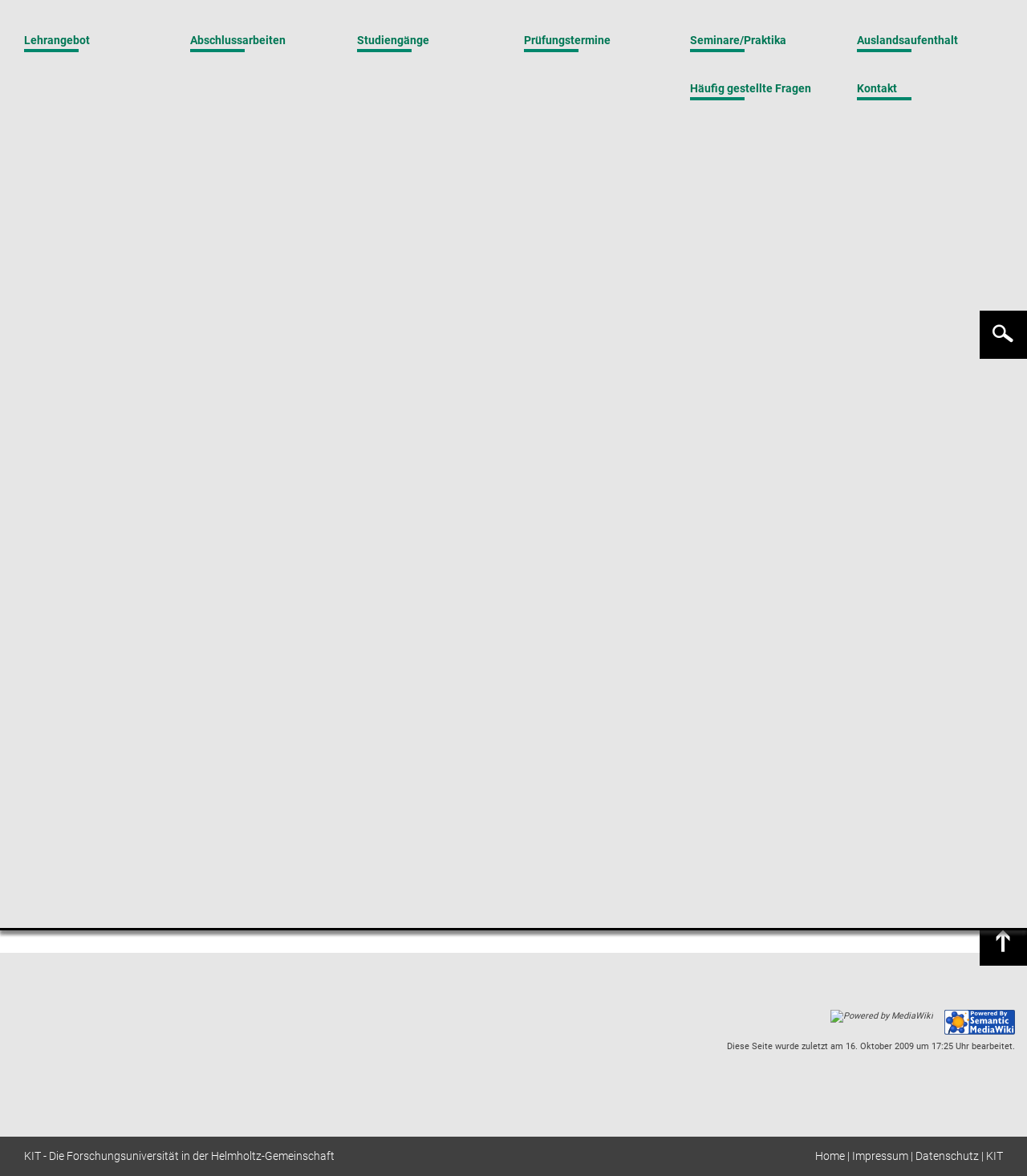Provide a single word or phrase answer to the question: 
What is the title of the publication?

Specification and Verification of Knowledge-Based Systems